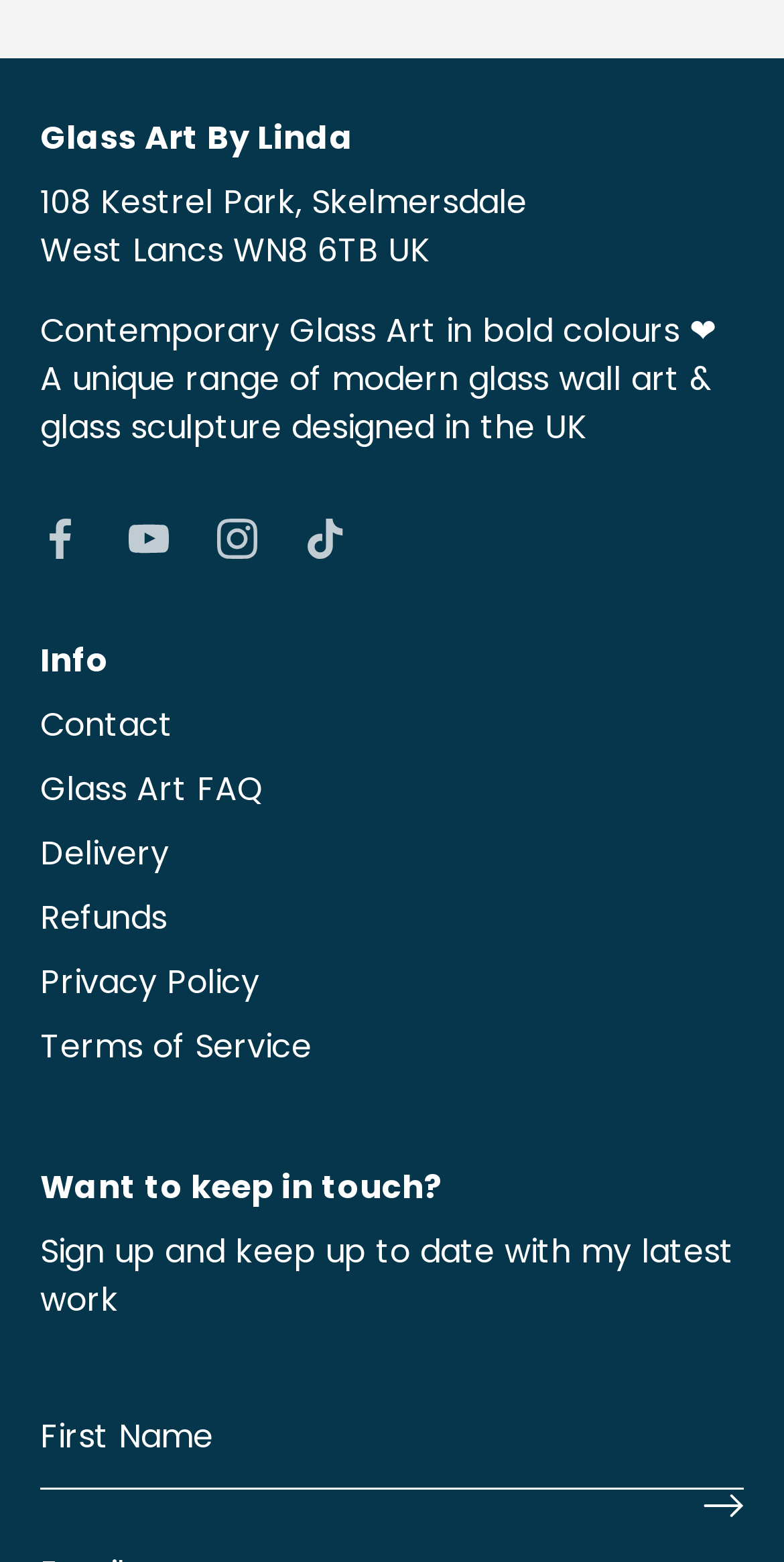Extract the bounding box for the UI element that matches this description: "Privacy Policy".

[0.051, 0.614, 0.331, 0.644]